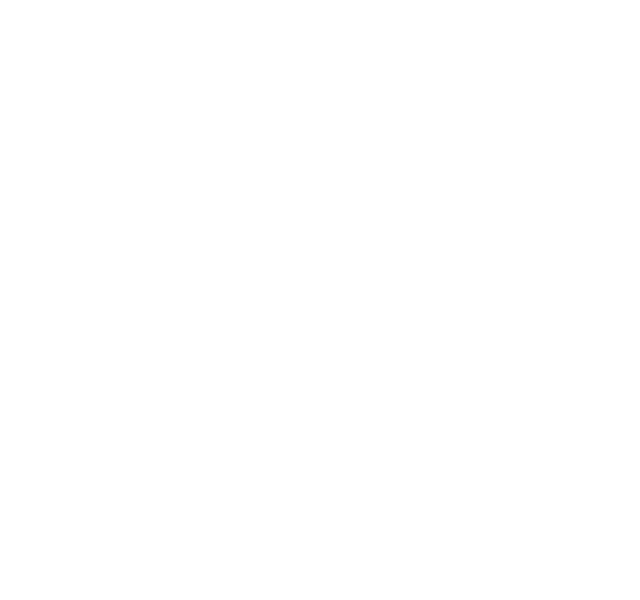What is the name of the city where the tour takes place?
Look at the image and respond with a single word or a short phrase.

Willemstad